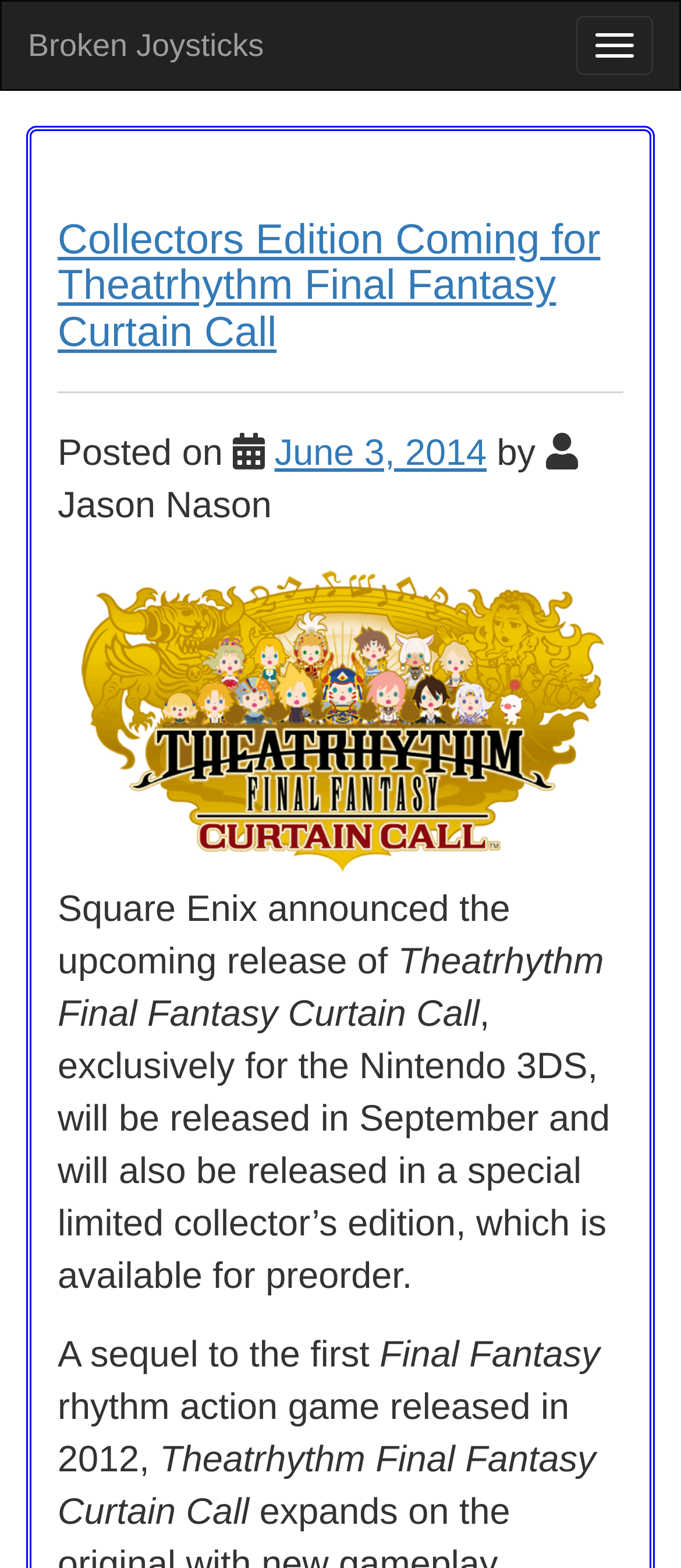Locate the bounding box of the UI element with the following description: "Broken Joysticks".

[0.003, 0.001, 0.426, 0.057]